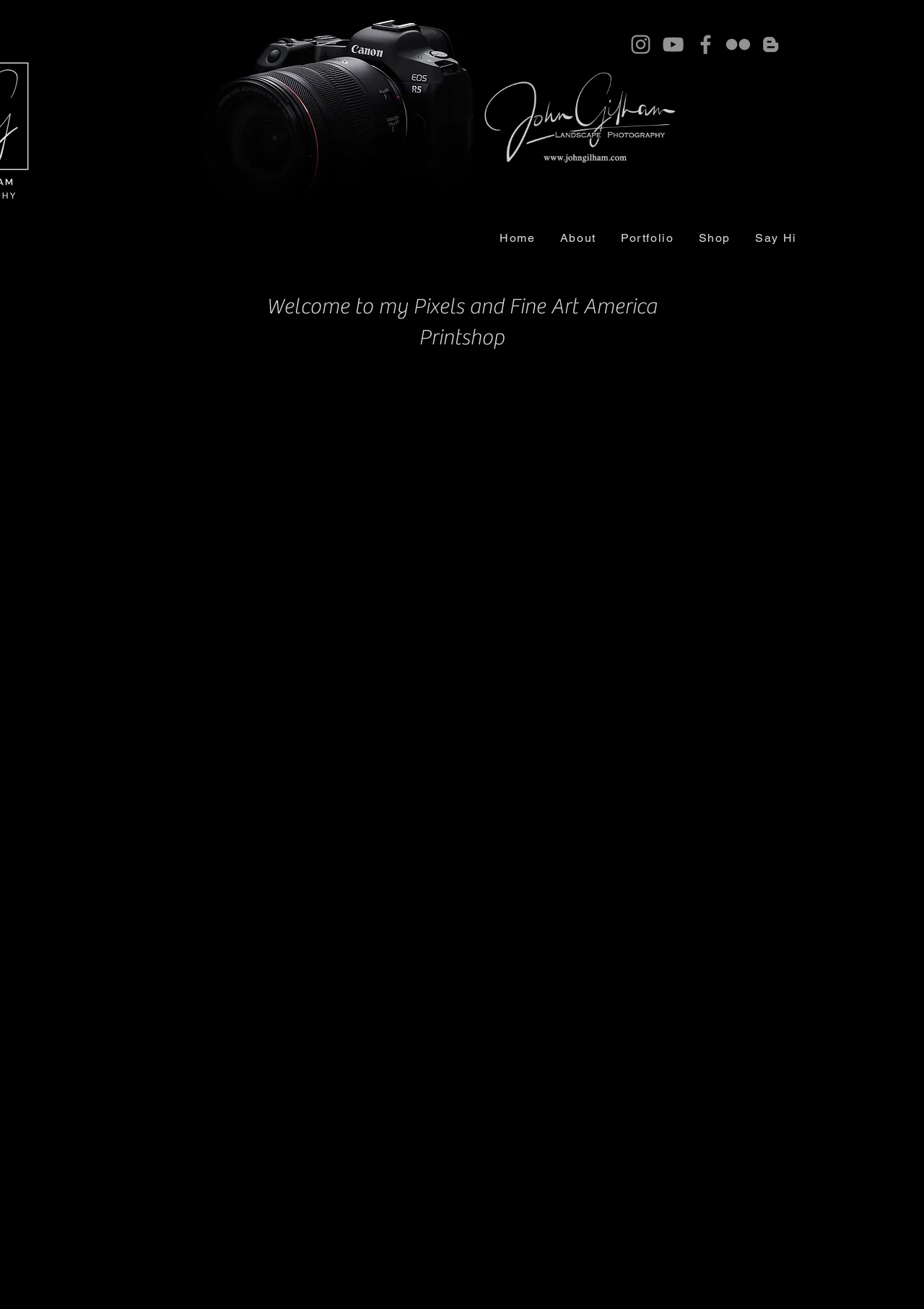Please identify the bounding box coordinates of the element that needs to be clicked to execute the following command: "Explore Fine Art America Portfolio". Provide the bounding box using four float numbers between 0 and 1, formatted as [left, top, right, bottom].

[0.705, 0.629, 0.847, 0.67]